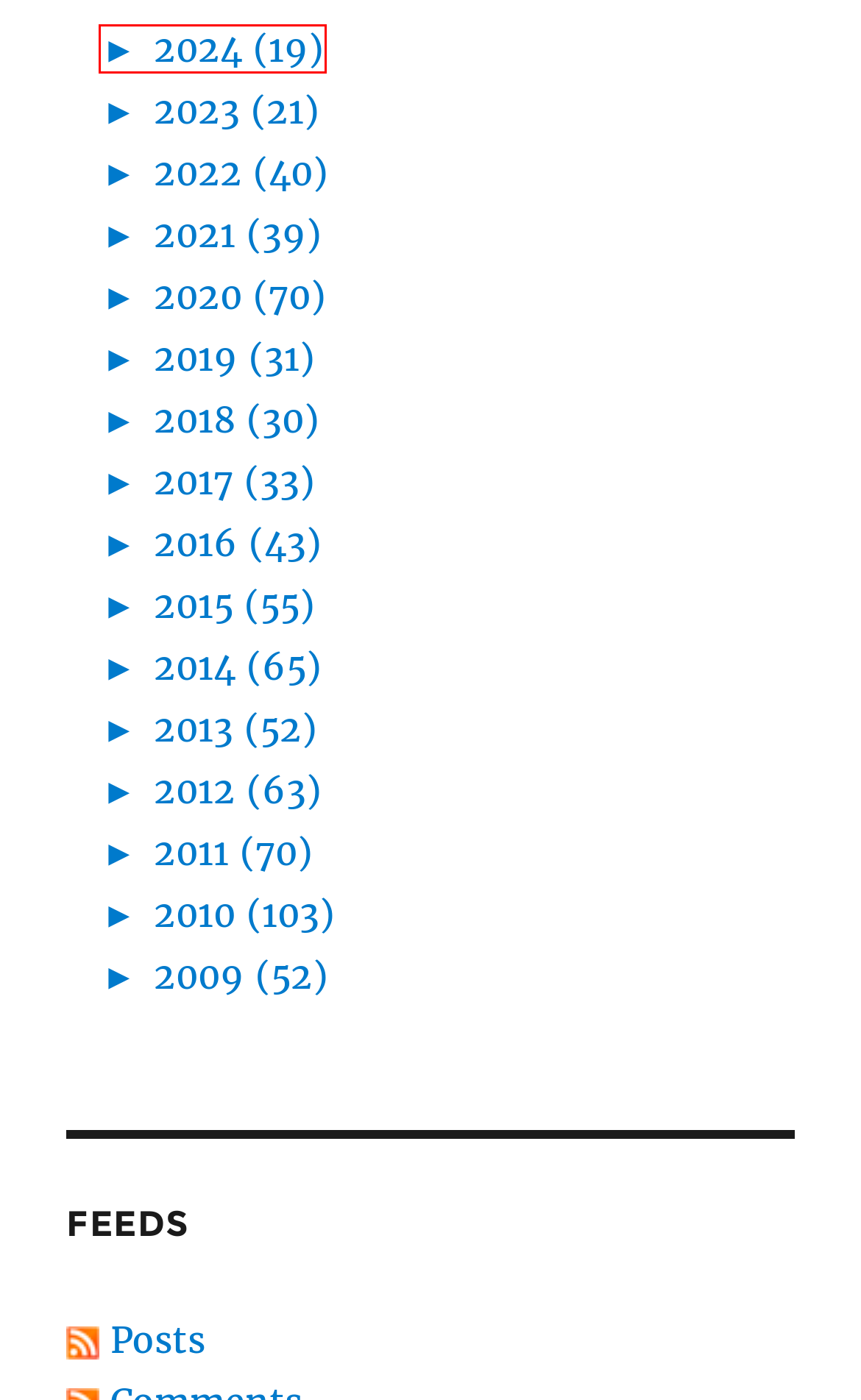Inspect the provided webpage screenshot, concentrating on the element within the red bounding box. Select the description that best represents the new webpage after you click the highlighted element. Here are the candidates:
A. 2019 – If we had a Marriage, These Would be its Thoughts
B. 2014 – If we had a Marriage, These Would be its Thoughts
C. 2020 – If we had a Marriage, These Would be its Thoughts
D. 2017 – If we had a Marriage, These Would be its Thoughts
E. 2012 – If we had a Marriage, These Would be its Thoughts
F. 2013 – If we had a Marriage, These Would be its Thoughts
G. 2011 – If we had a Marriage, These Would be its Thoughts
H. 2024 – If we had a Marriage, These Would be its Thoughts

H